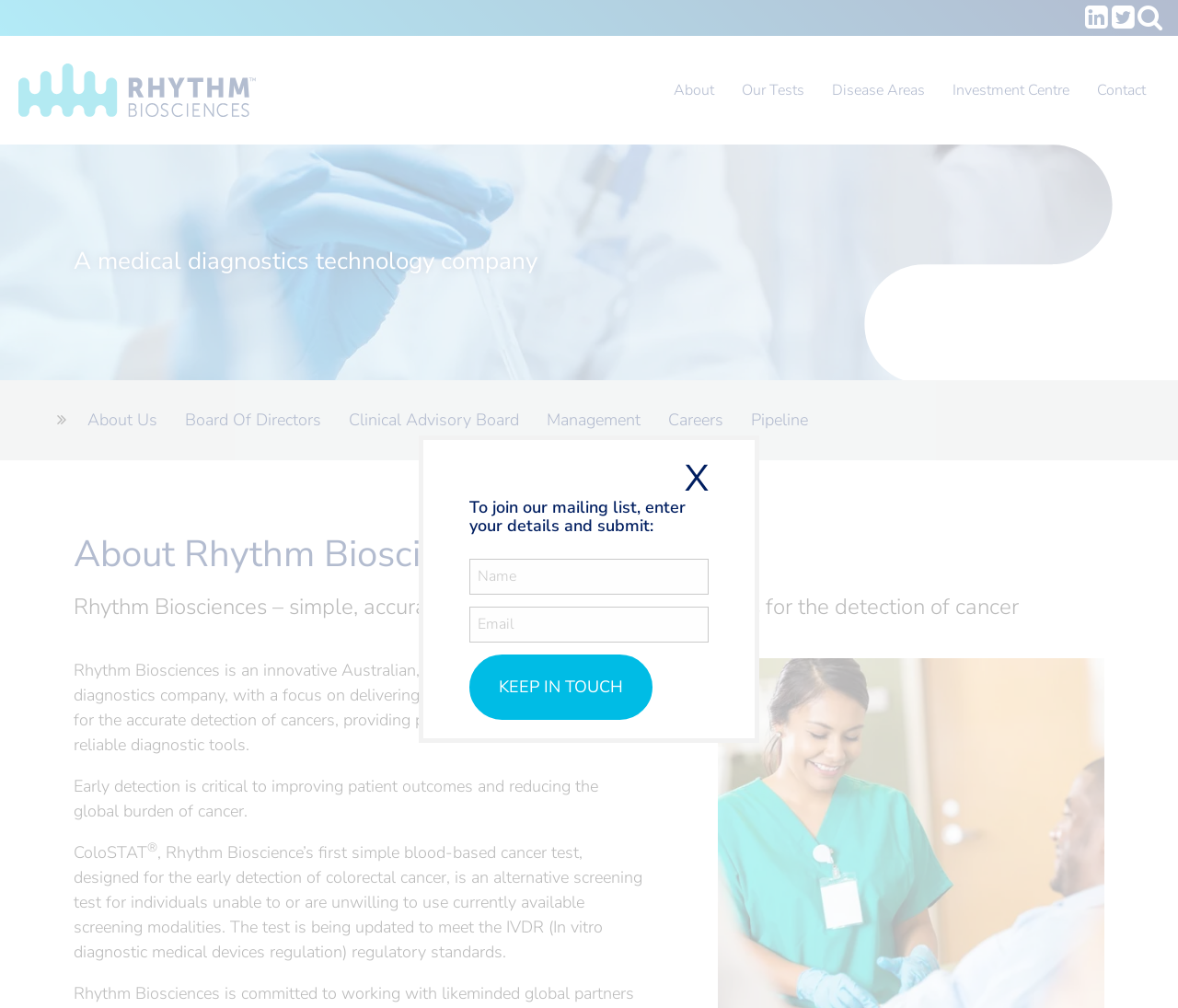Given the description "Clinical Advisory Board", provide the bounding box coordinates of the corresponding UI element.

[0.284, 0.39, 0.452, 0.442]